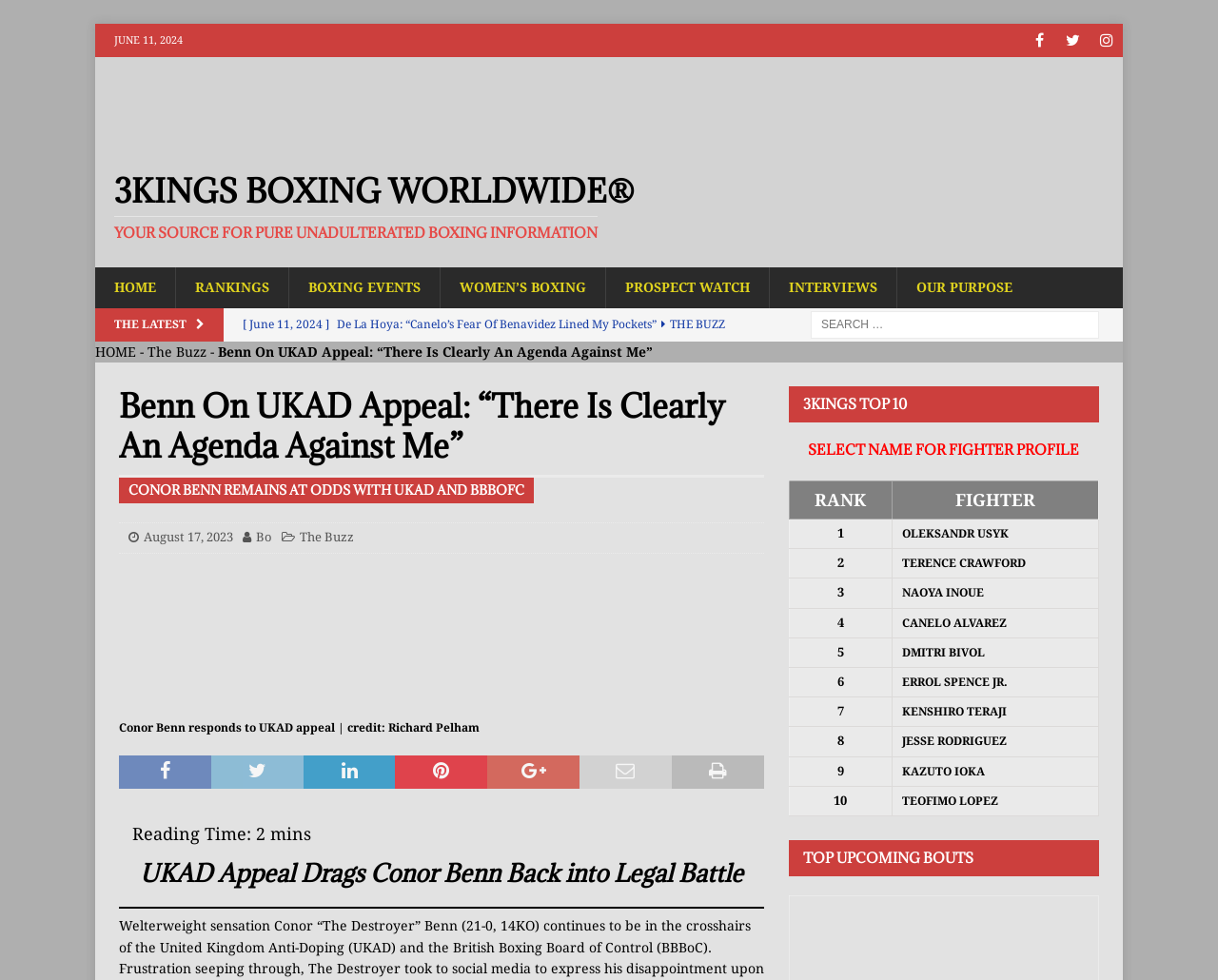Please locate the bounding box coordinates for the element that should be clicked to achieve the following instruction: "Go to the home page". Ensure the coordinates are given as four float numbers between 0 and 1, i.e., [left, top, right, bottom].

[0.078, 0.273, 0.144, 0.314]